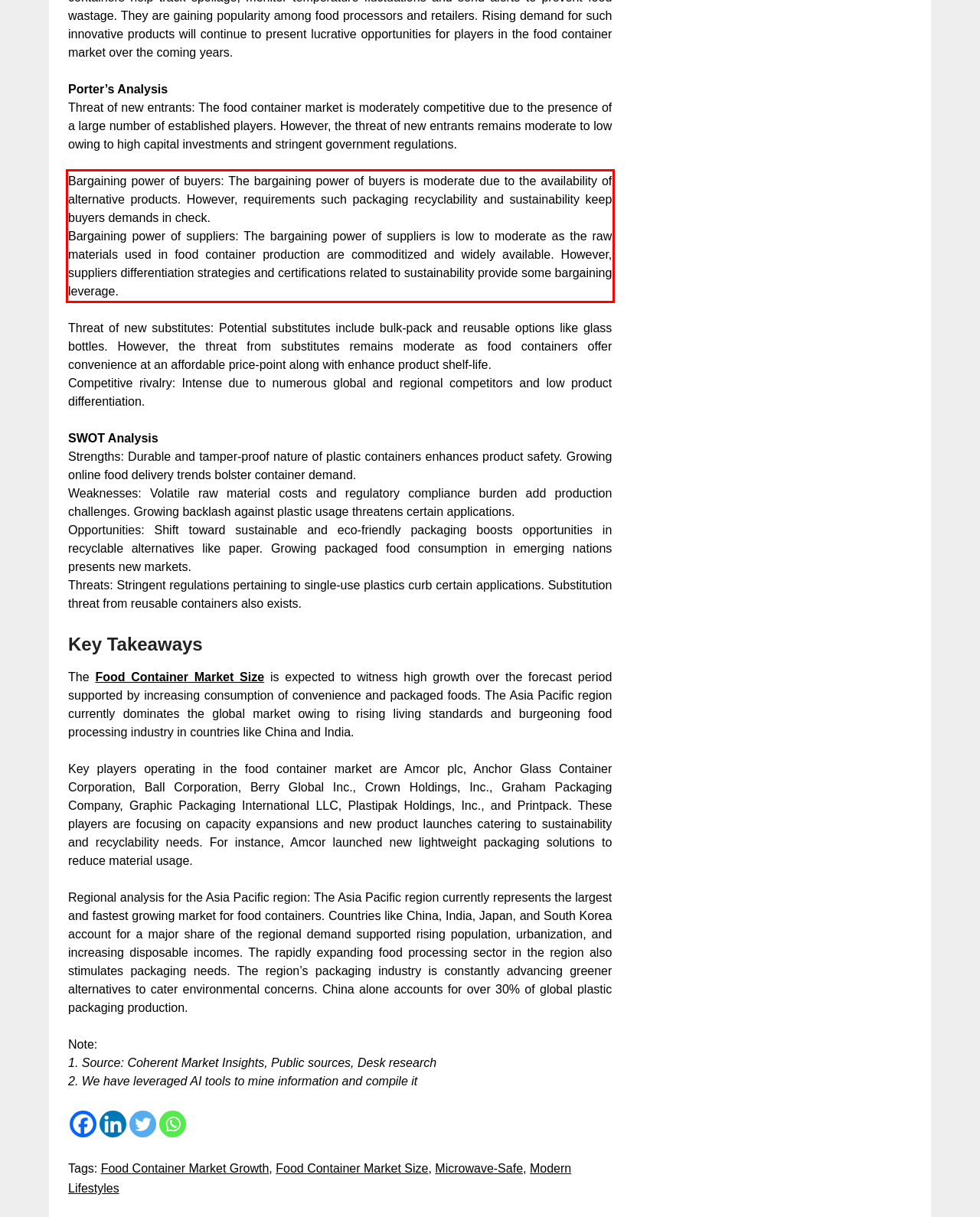You have a screenshot with a red rectangle around a UI element. Recognize and extract the text within this red bounding box using OCR.

Bargaining power of buyers: The bargaining power of buyers is moderate due to the availability of alternative products. However, requirements such packaging recyclability and sustainability keep buyers demands in check. Bargaining power of suppliers: The bargaining power of suppliers is low to moderate as the raw materials used in food container production are commoditized and widely available. However, suppliers differentiation strategies and certifications related to sustainability provide some bargaining leverage.